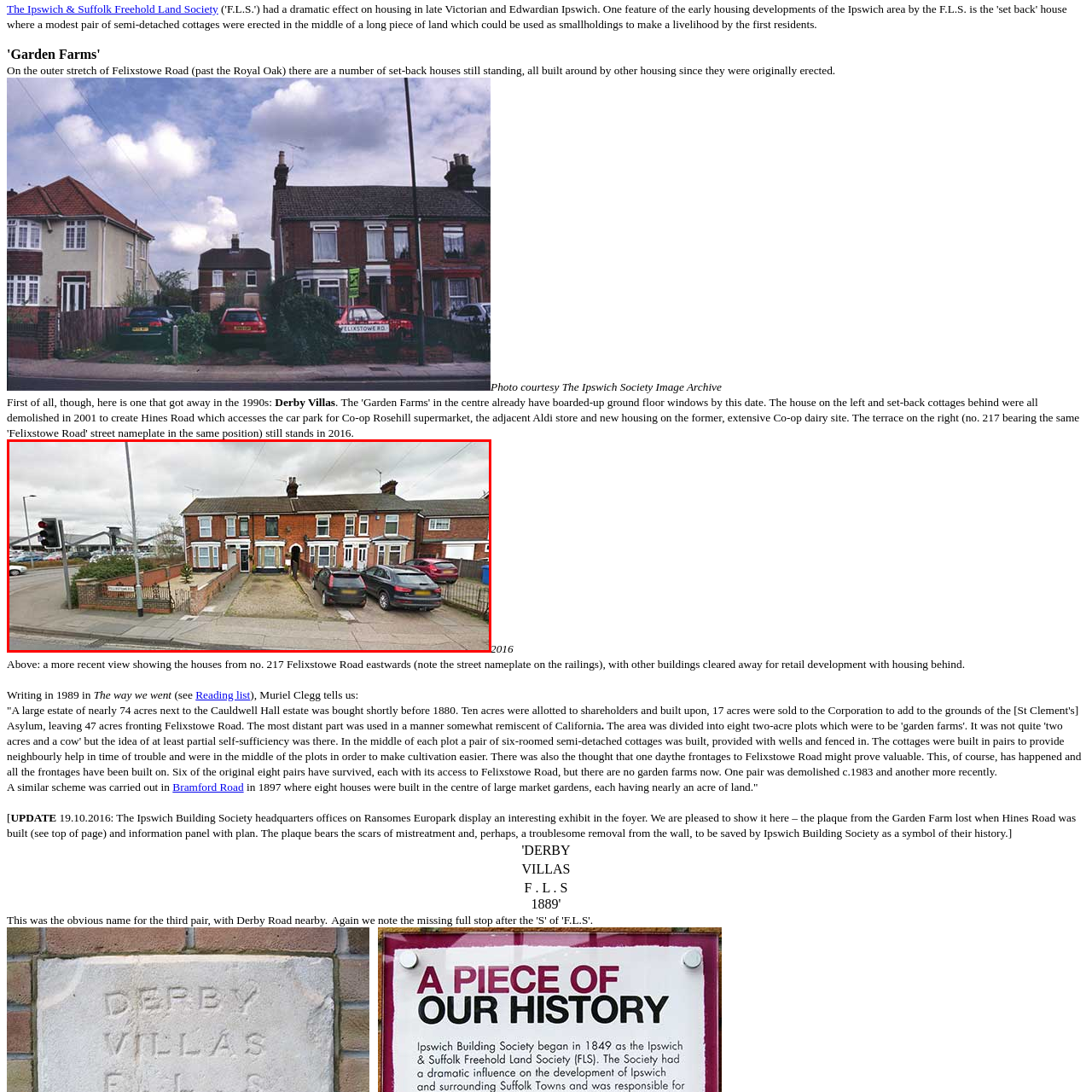Focus on the picture inside the red-framed area and provide a one-word or short phrase response to the following question:
What is located by the roadside on the left?

A traffic light